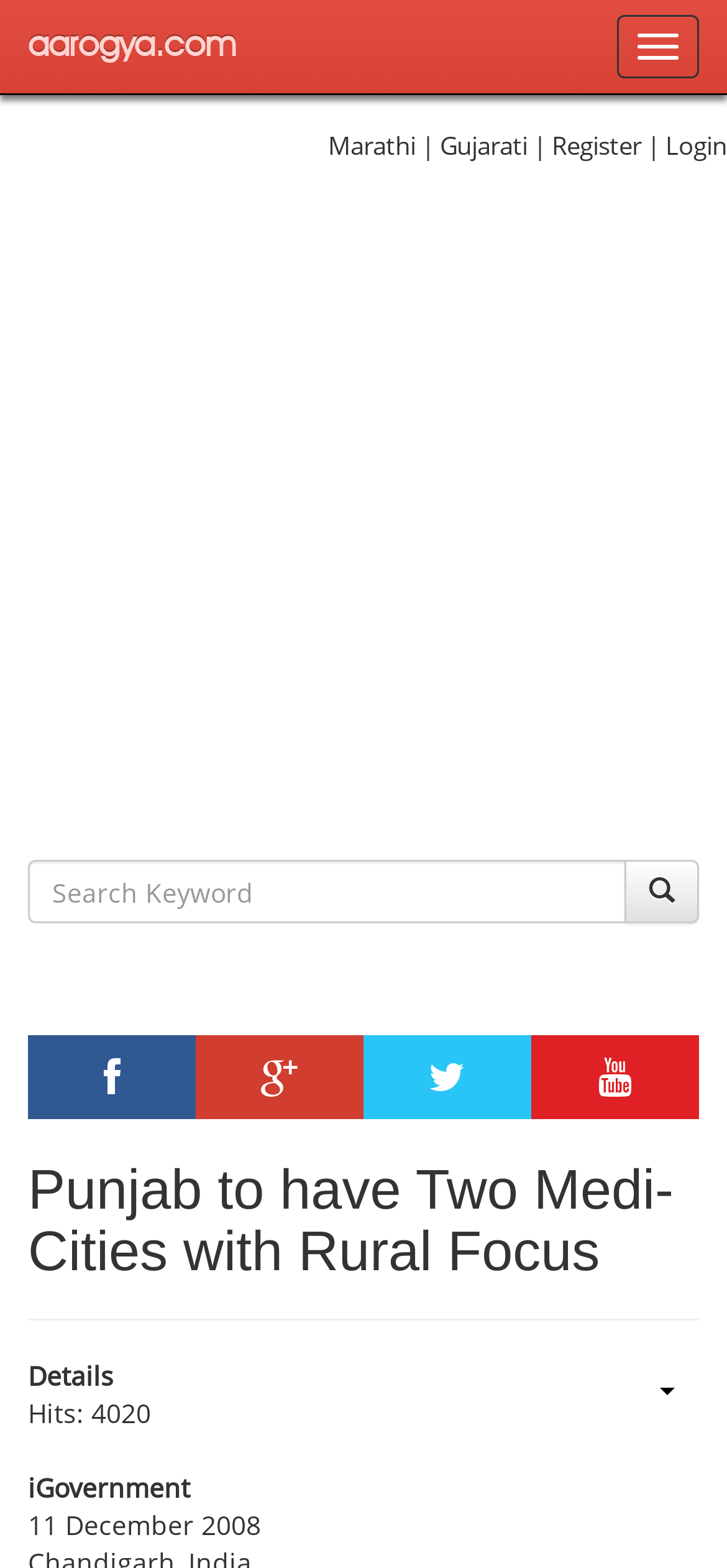Kindly determine the bounding box coordinates of the area that needs to be clicked to fulfill this instruction: "Register".

[0.759, 0.082, 0.882, 0.103]